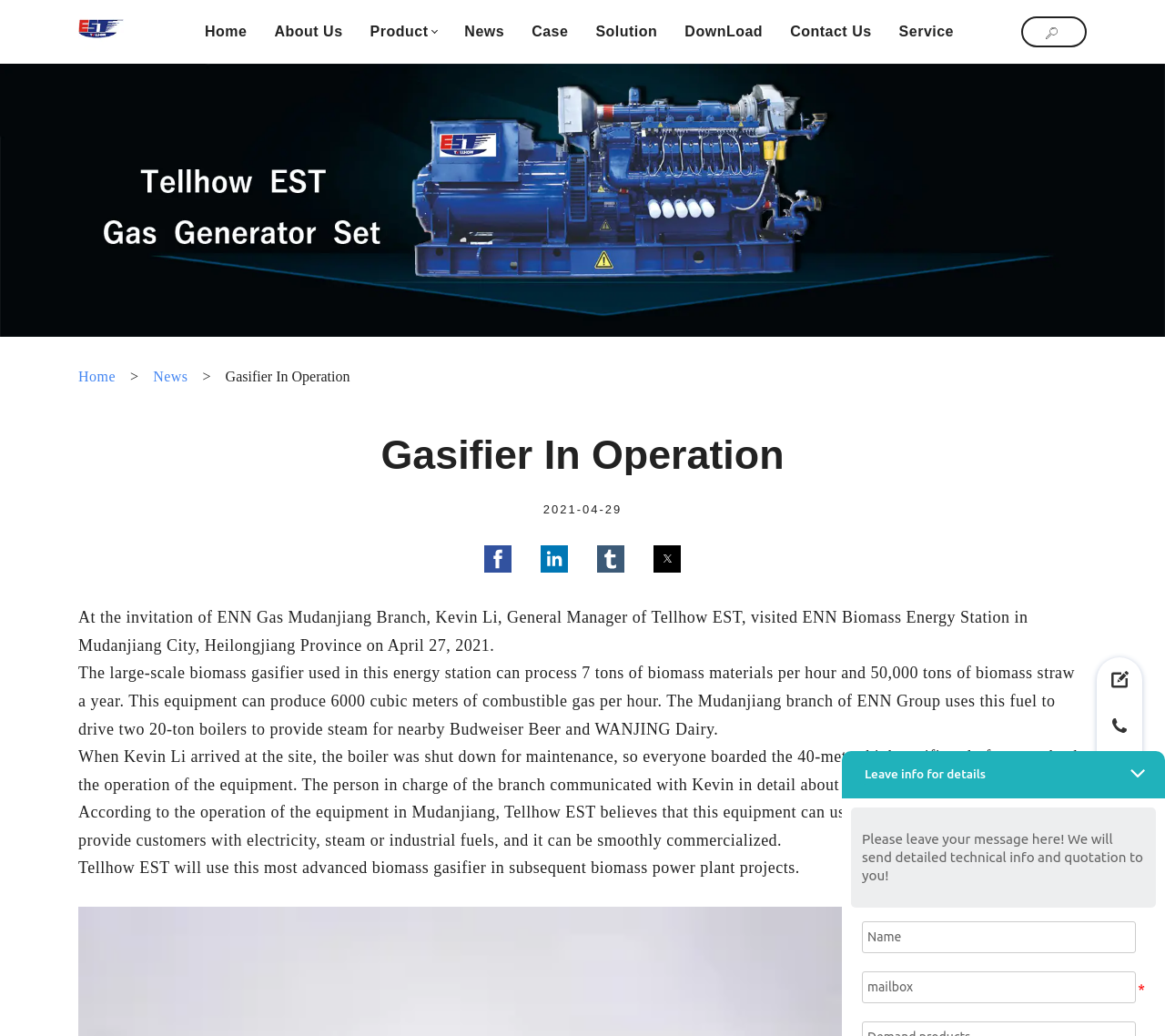Please determine the heading text of this webpage.

Gasifier In Operation